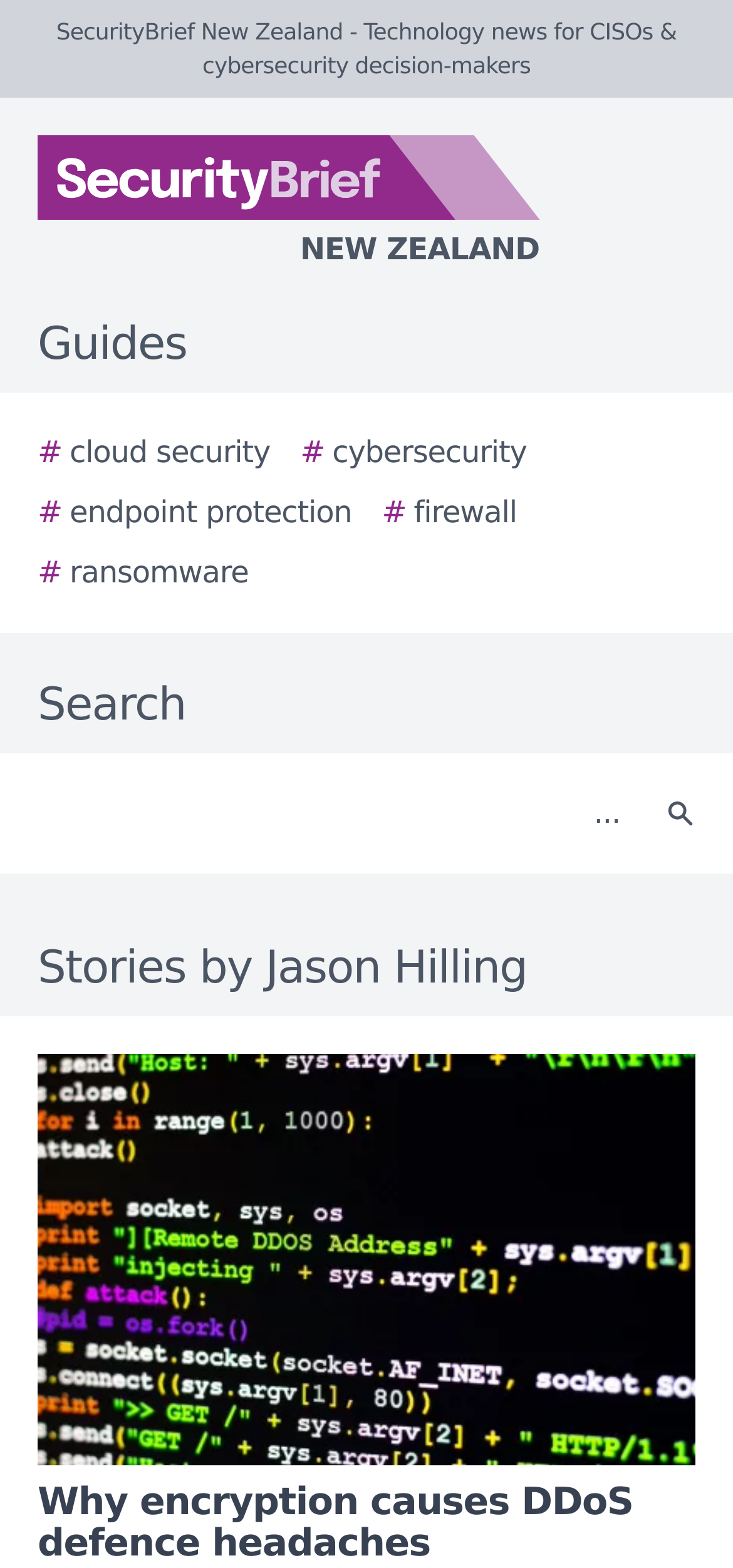Answer the question below with a single word or a brief phrase: 
What is the position of the story image?

Below the heading